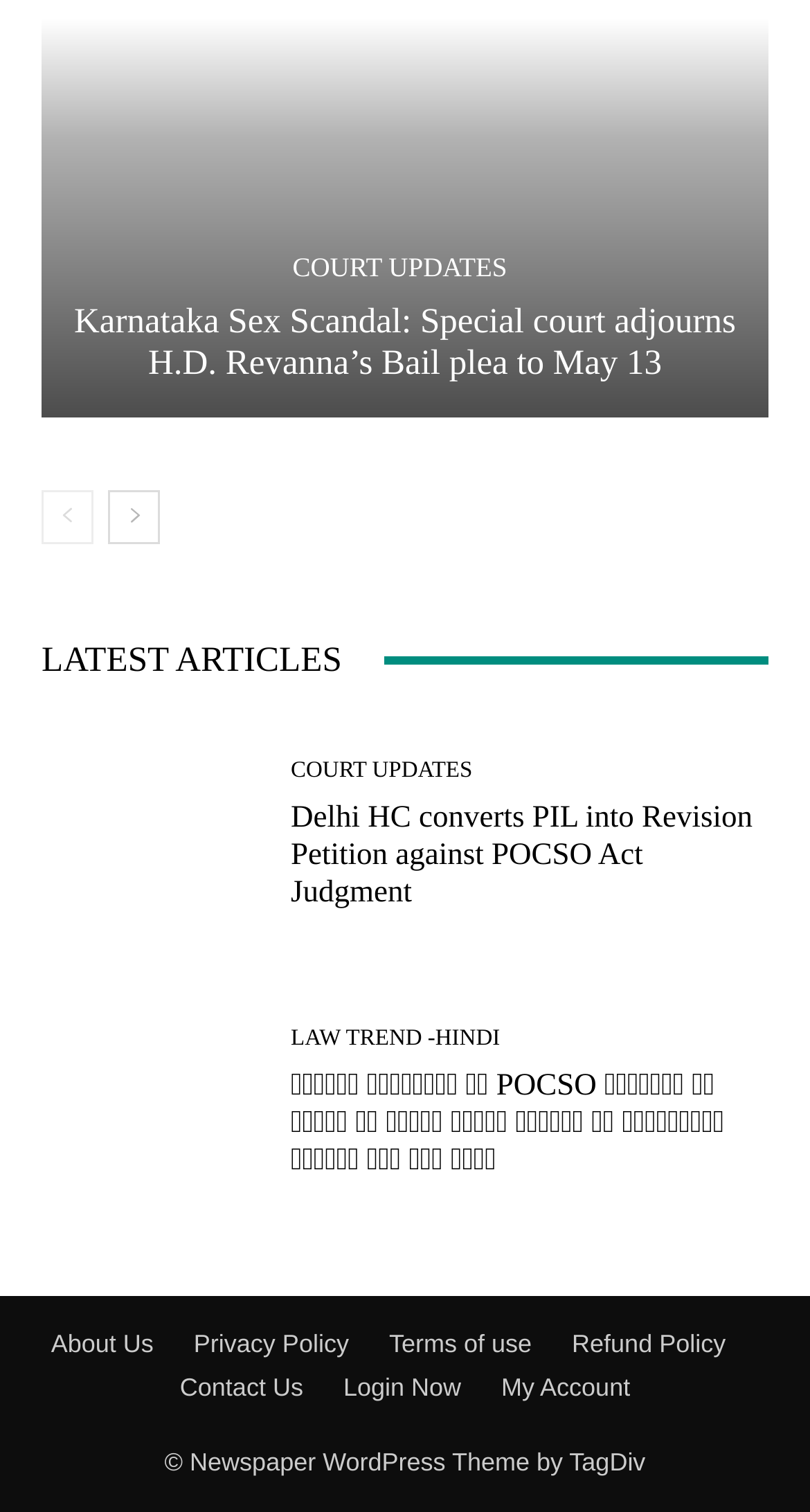Locate the bounding box of the UI element based on this description: "aria-label="next-page"". Provide four float numbers between 0 and 1 as [left, top, right, bottom].

[0.133, 0.324, 0.197, 0.36]